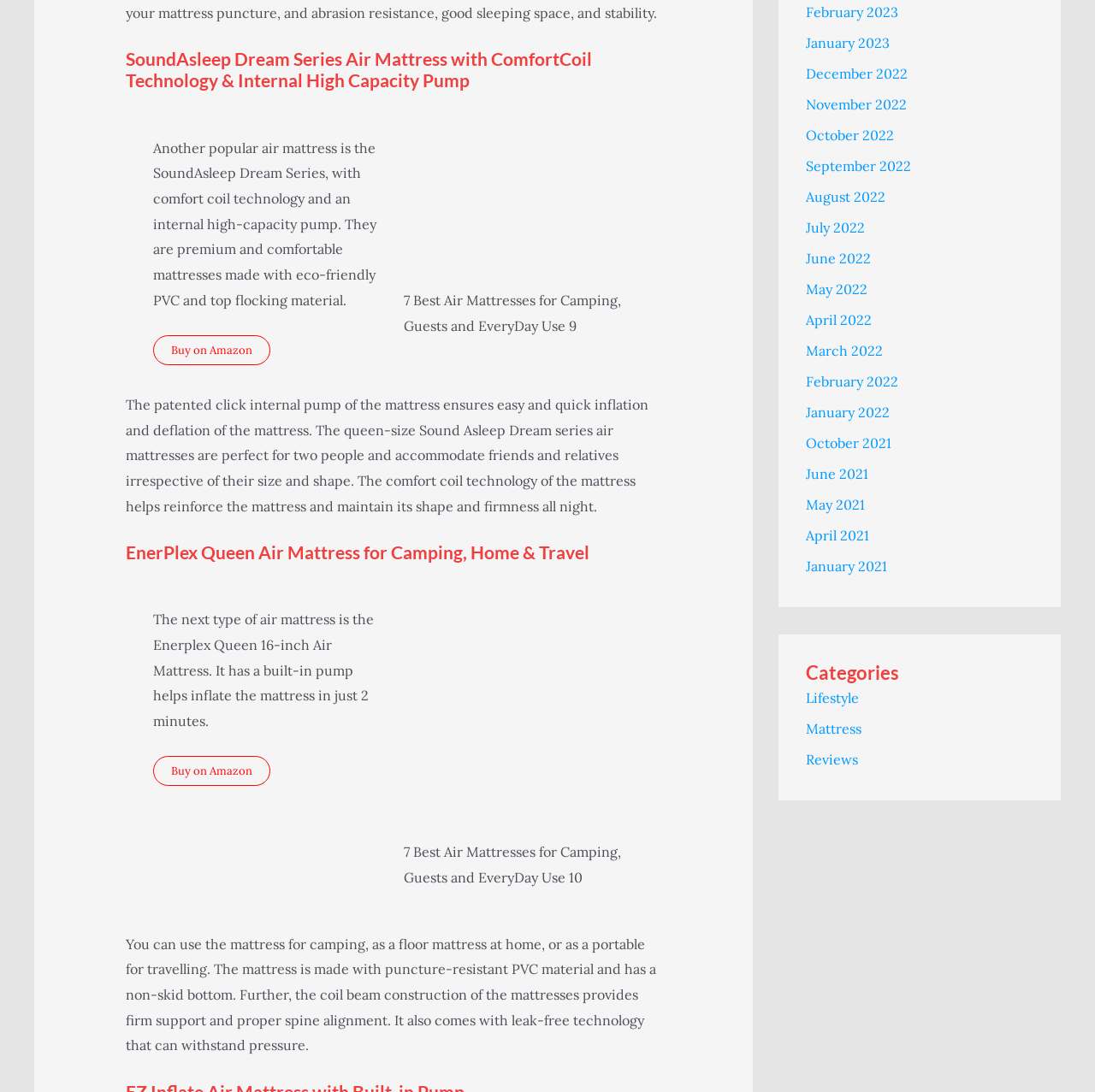Find the bounding box coordinates of the clickable region needed to perform the following instruction: "Click on the 'Buy on Amazon' link for the EnerPlex Queen Air Mattress". The coordinates should be provided as four float numbers between 0 and 1, i.e., [left, top, right, bottom].

[0.14, 0.693, 0.247, 0.72]